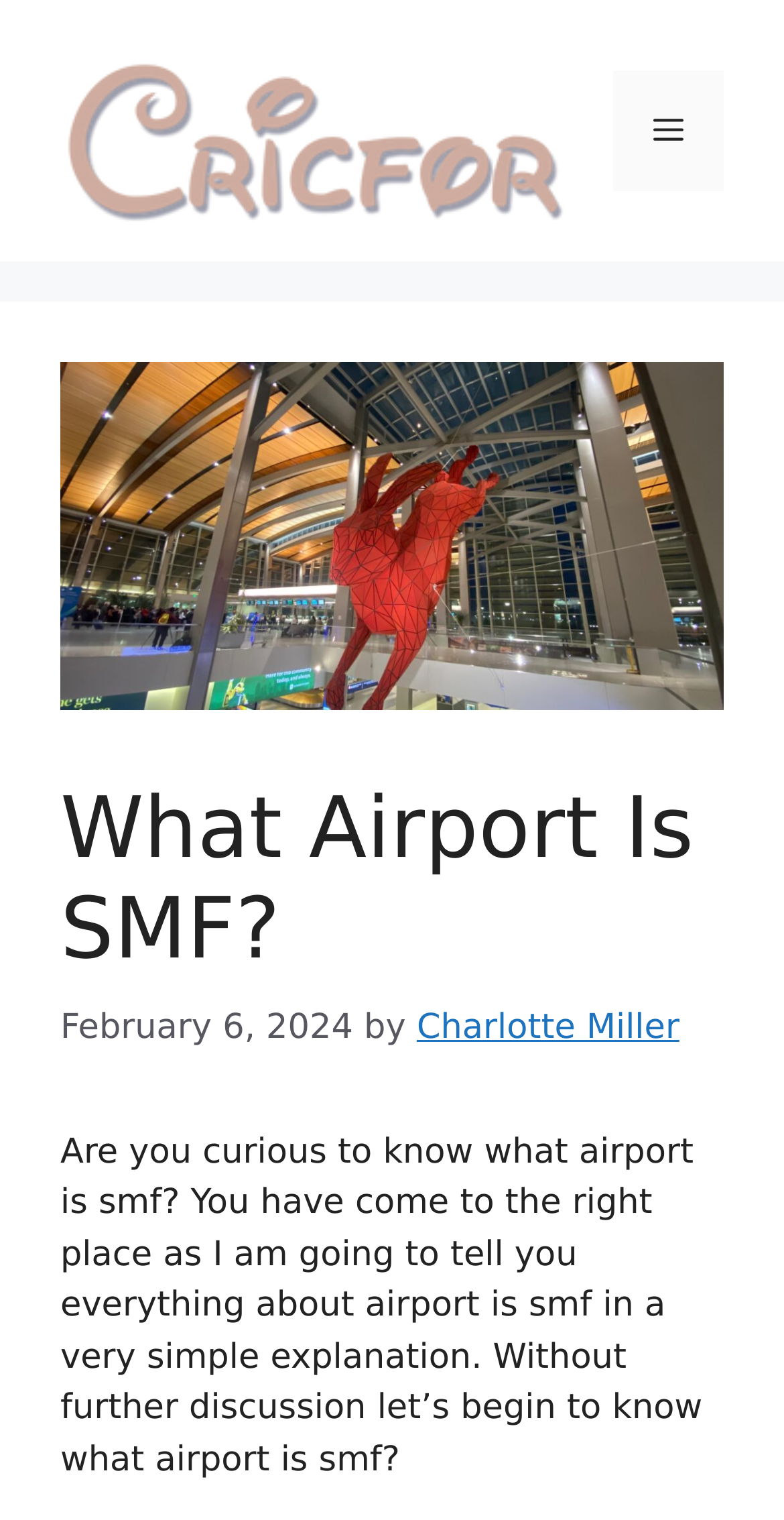What is the date of the article?
Using the visual information, reply with a single word or short phrase.

February 6, 2024